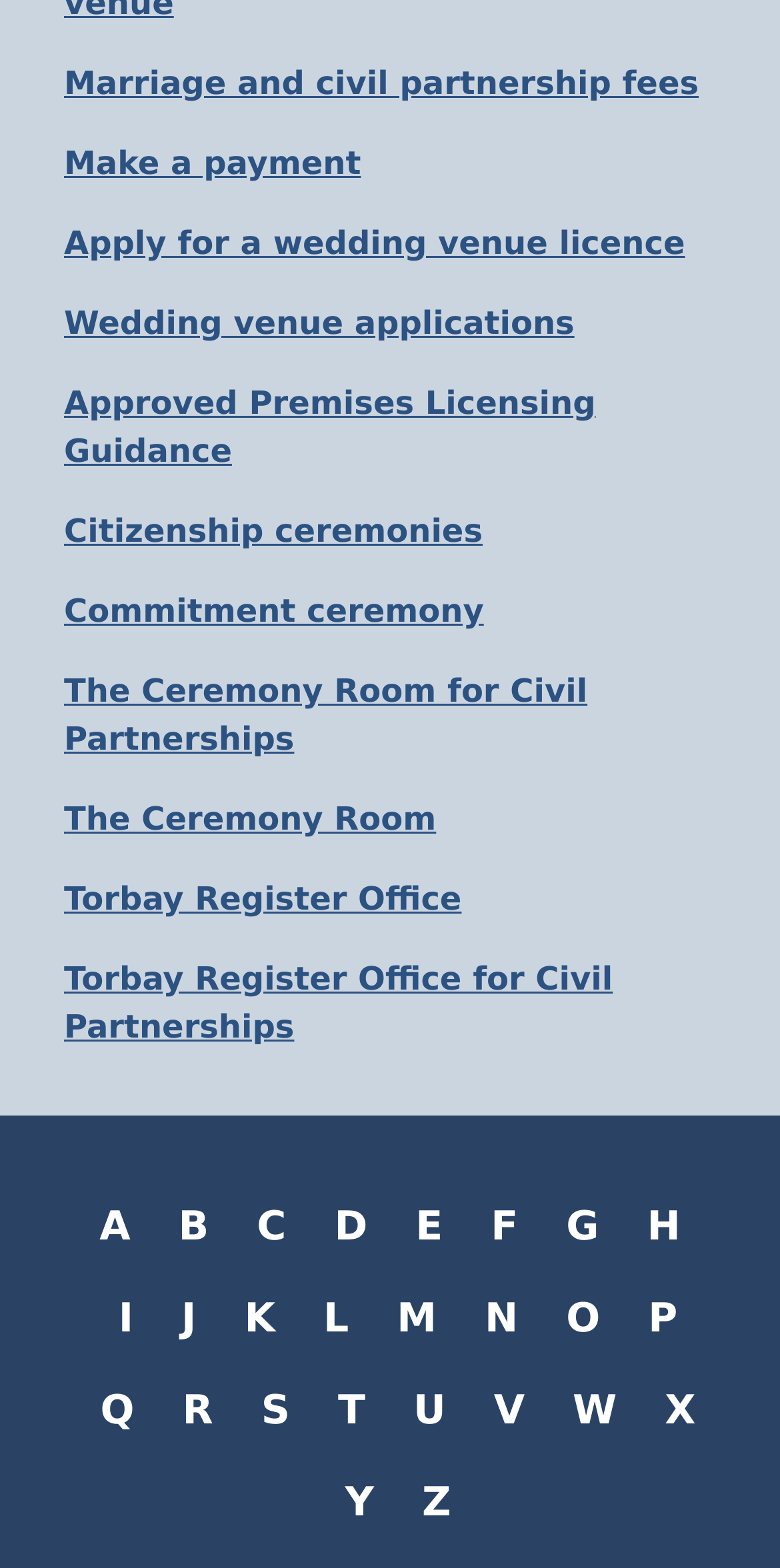Give a succinct answer to this question in a single word or phrase: 
What is the last link on the webpage?

Z